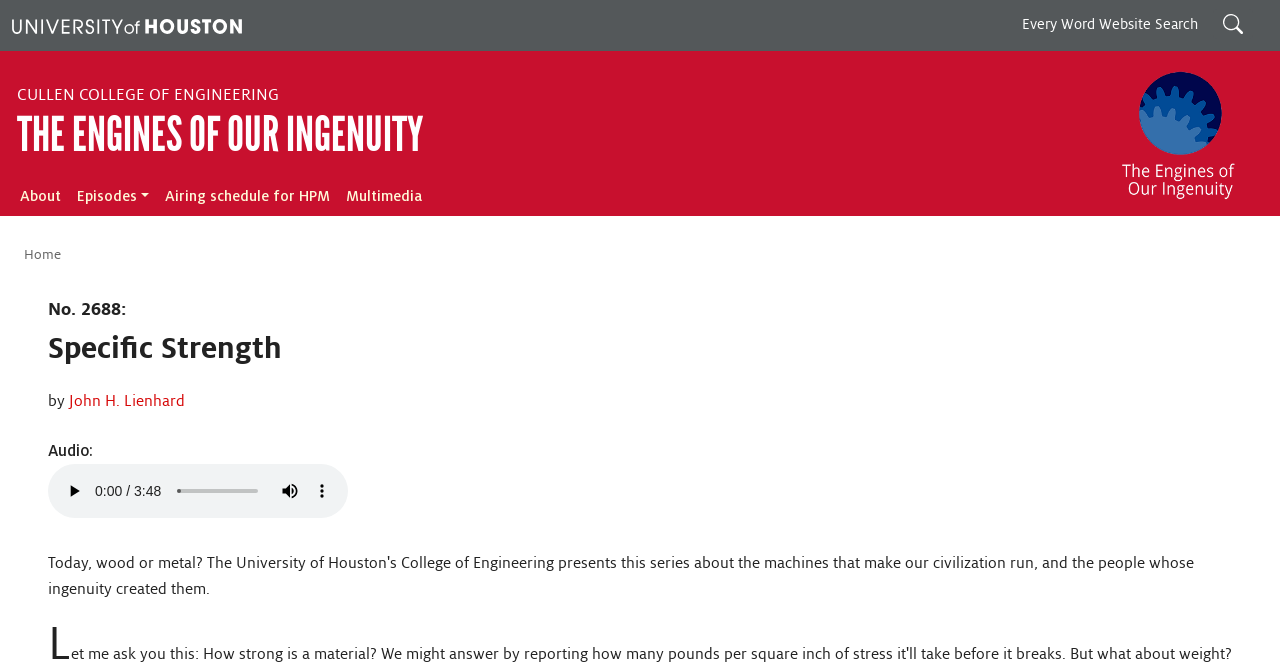What type of media is available for the current episode?
From the image, respond using a single word or phrase.

Audio